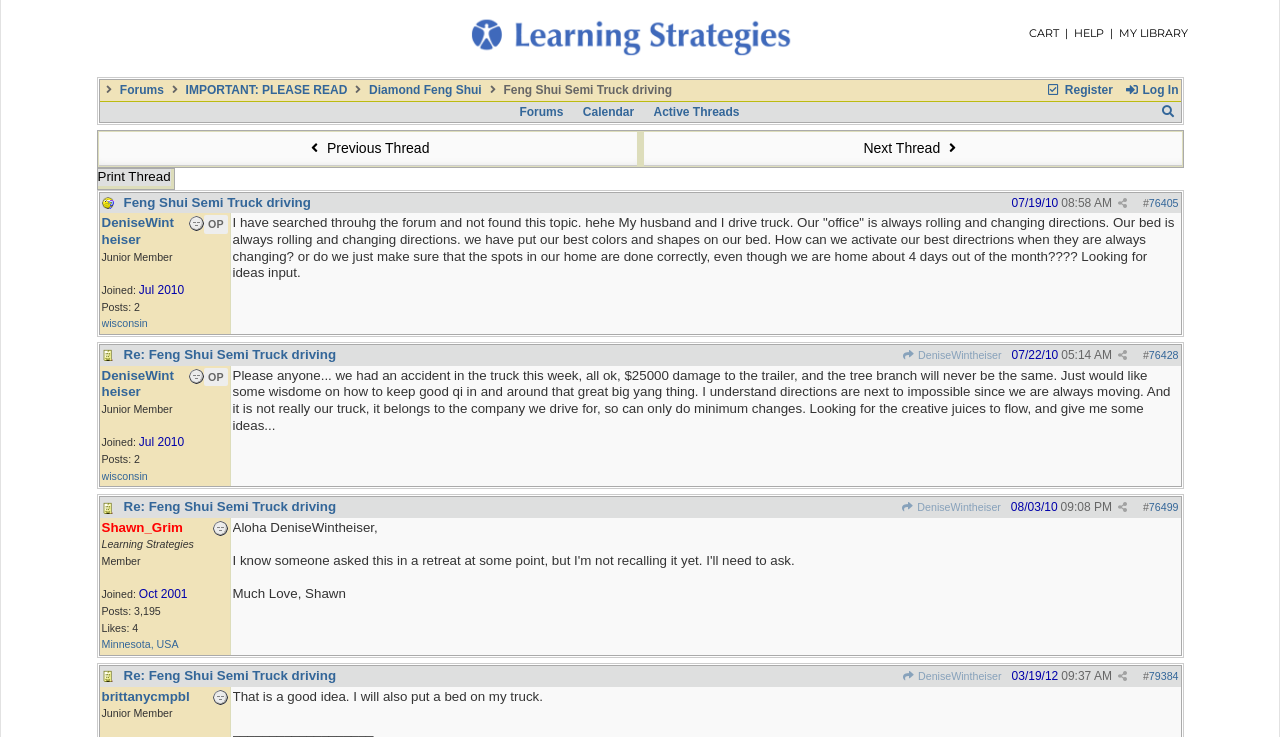Please find the bounding box coordinates of the clickable region needed to complete the following instruction: "Click on the 'Forums' link". The bounding box coordinates must consist of four float numbers between 0 and 1, i.e., [left, top, right, bottom].

[0.094, 0.113, 0.128, 0.132]